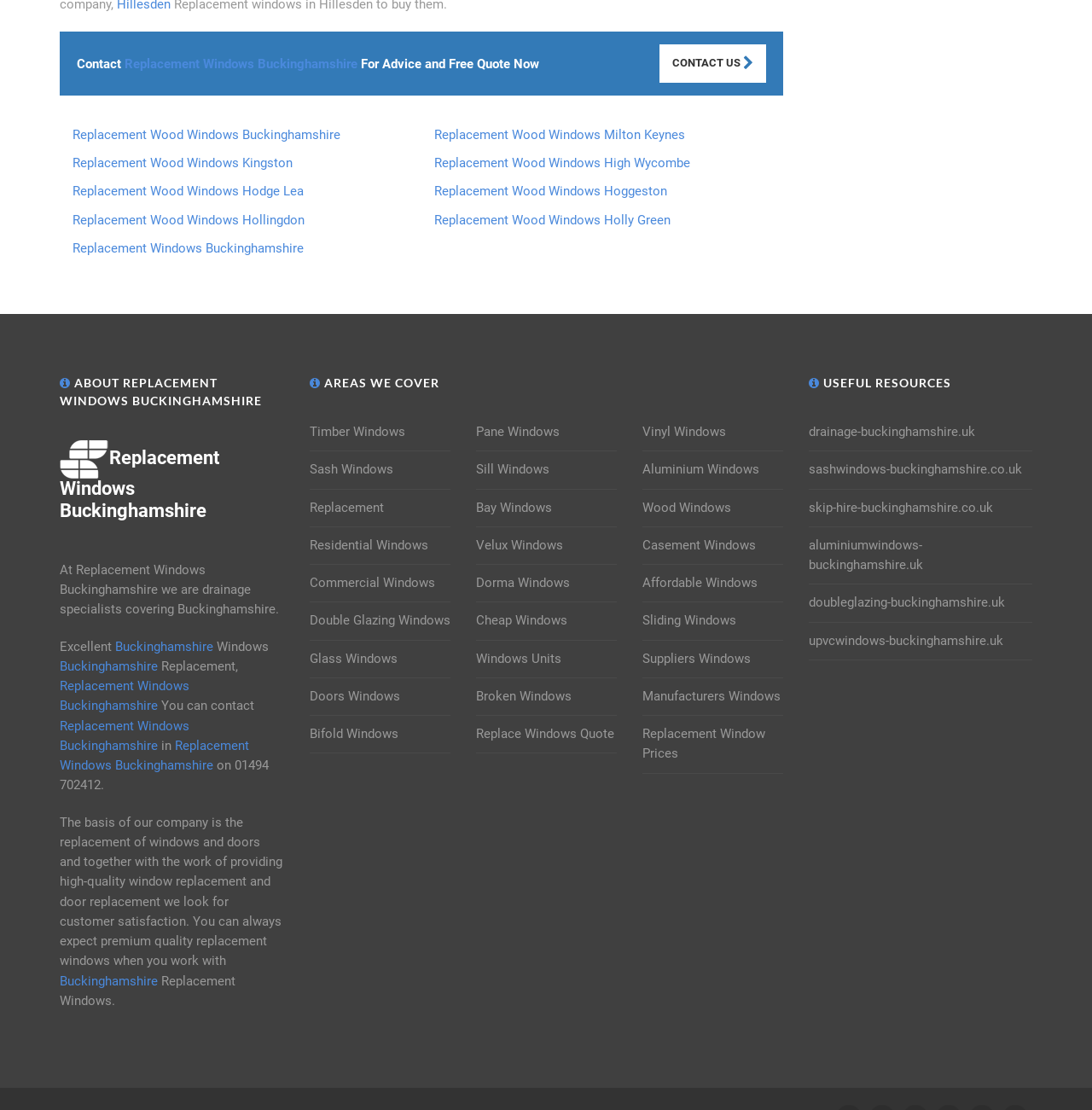Please determine the bounding box coordinates of the section I need to click to accomplish this instruction: "Call 01494 702412".

[0.055, 0.683, 0.246, 0.714]